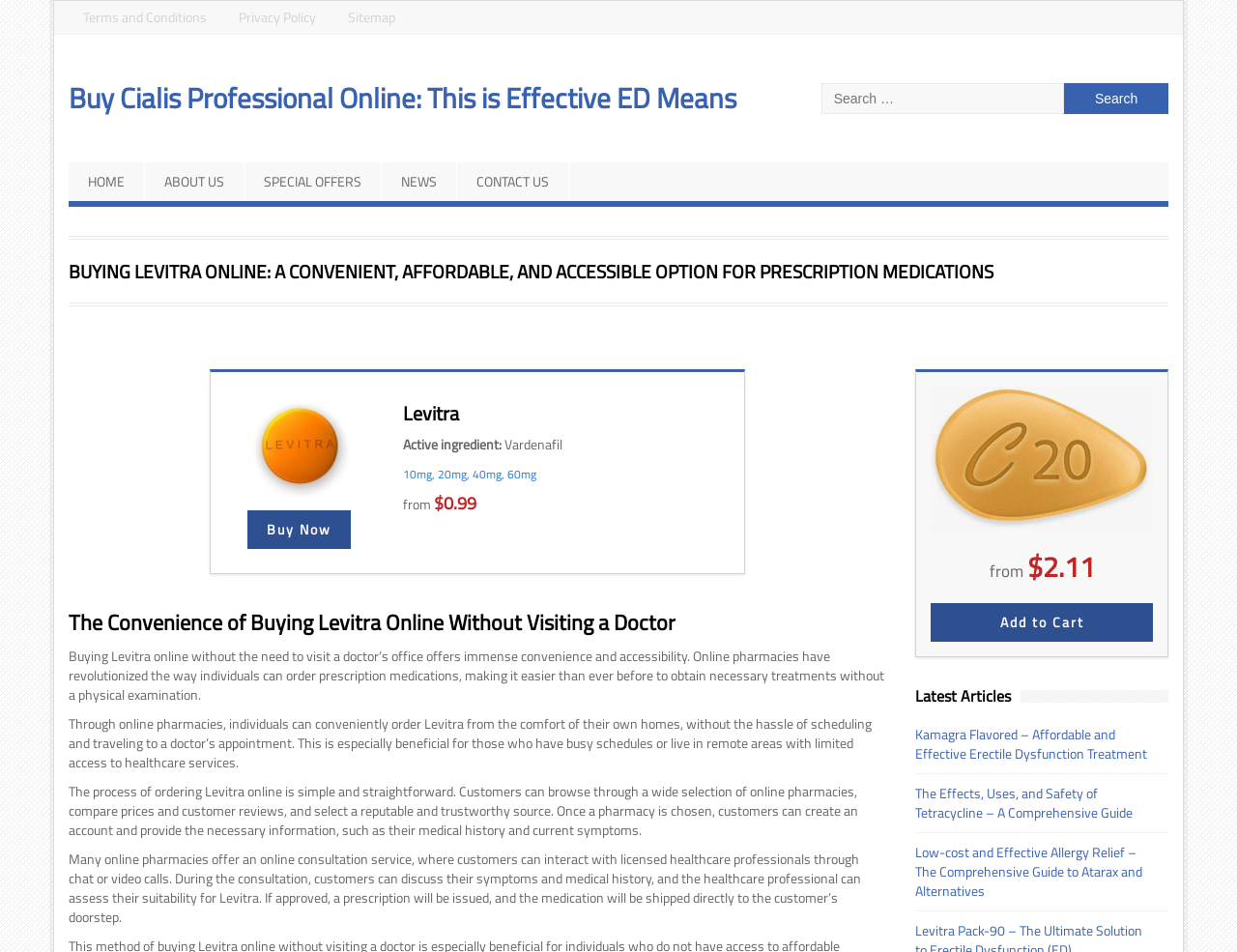Please mark the clickable region by giving the bounding box coordinates needed to complete this instruction: "Read about the convenience of buying Levitra online".

[0.055, 0.639, 0.716, 0.669]